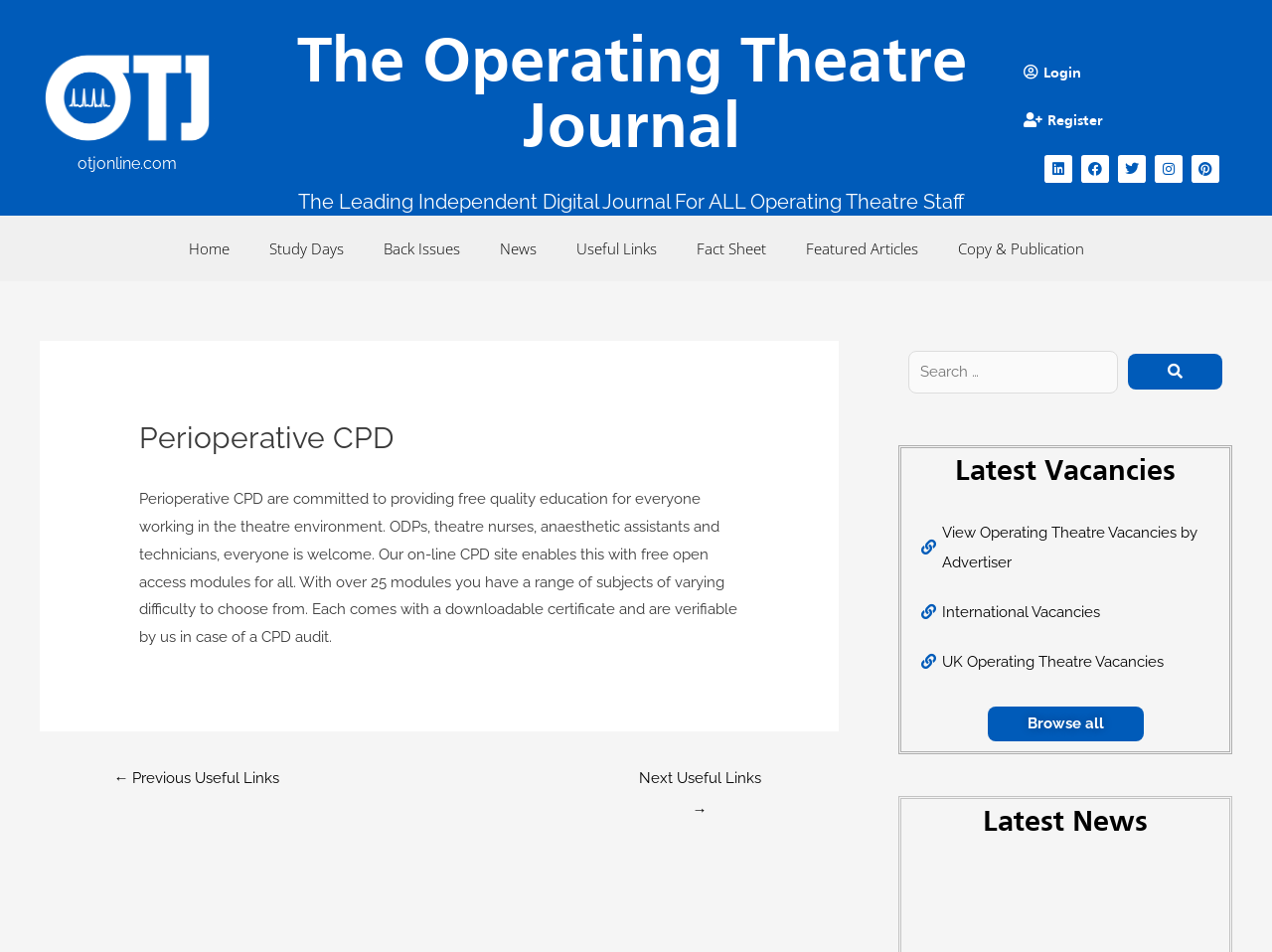Find the bounding box coordinates for the element that must be clicked to complete the instruction: "Get a California medical cannabis recommendation". The coordinates should be four float numbers between 0 and 1, indicated as [left, top, right, bottom].

None